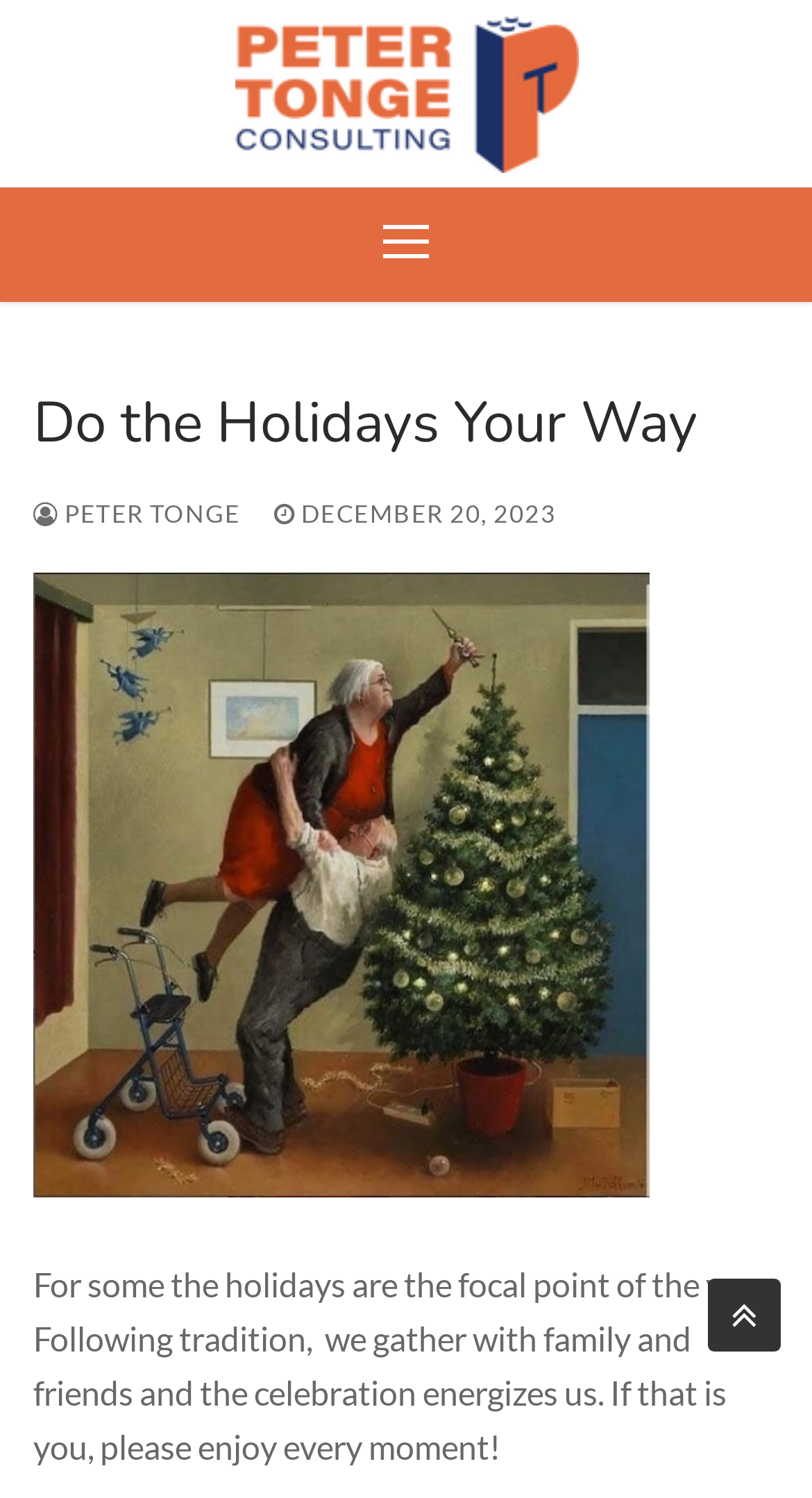Answer succinctly with a single word or phrase:
What is the date mentioned on the webpage?

December 20, 2023